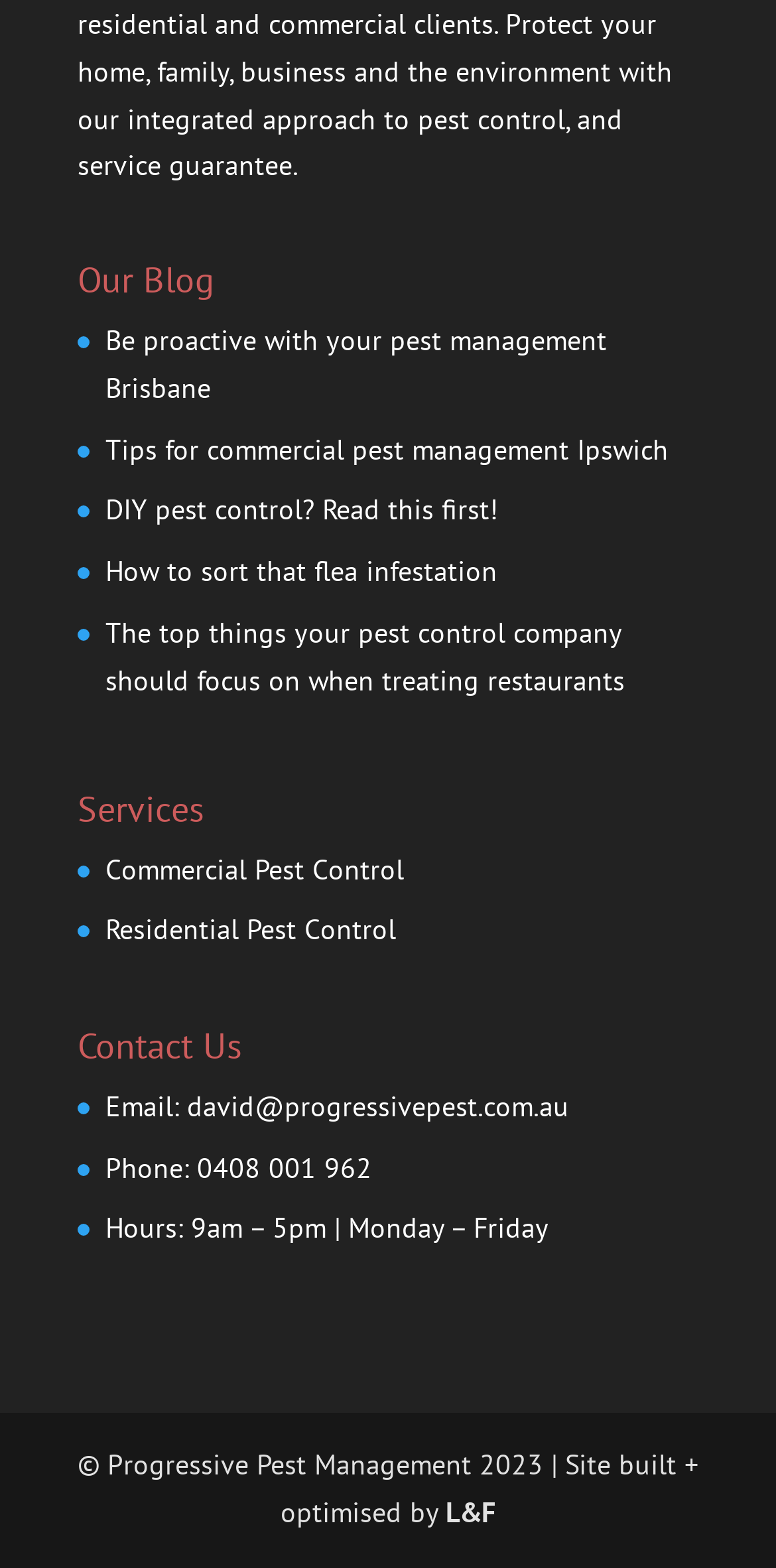Please identify the bounding box coordinates of the area that needs to be clicked to fulfill the following instruction: "Check the business hours of Progressive Pest Management."

[0.136, 0.772, 0.708, 0.795]